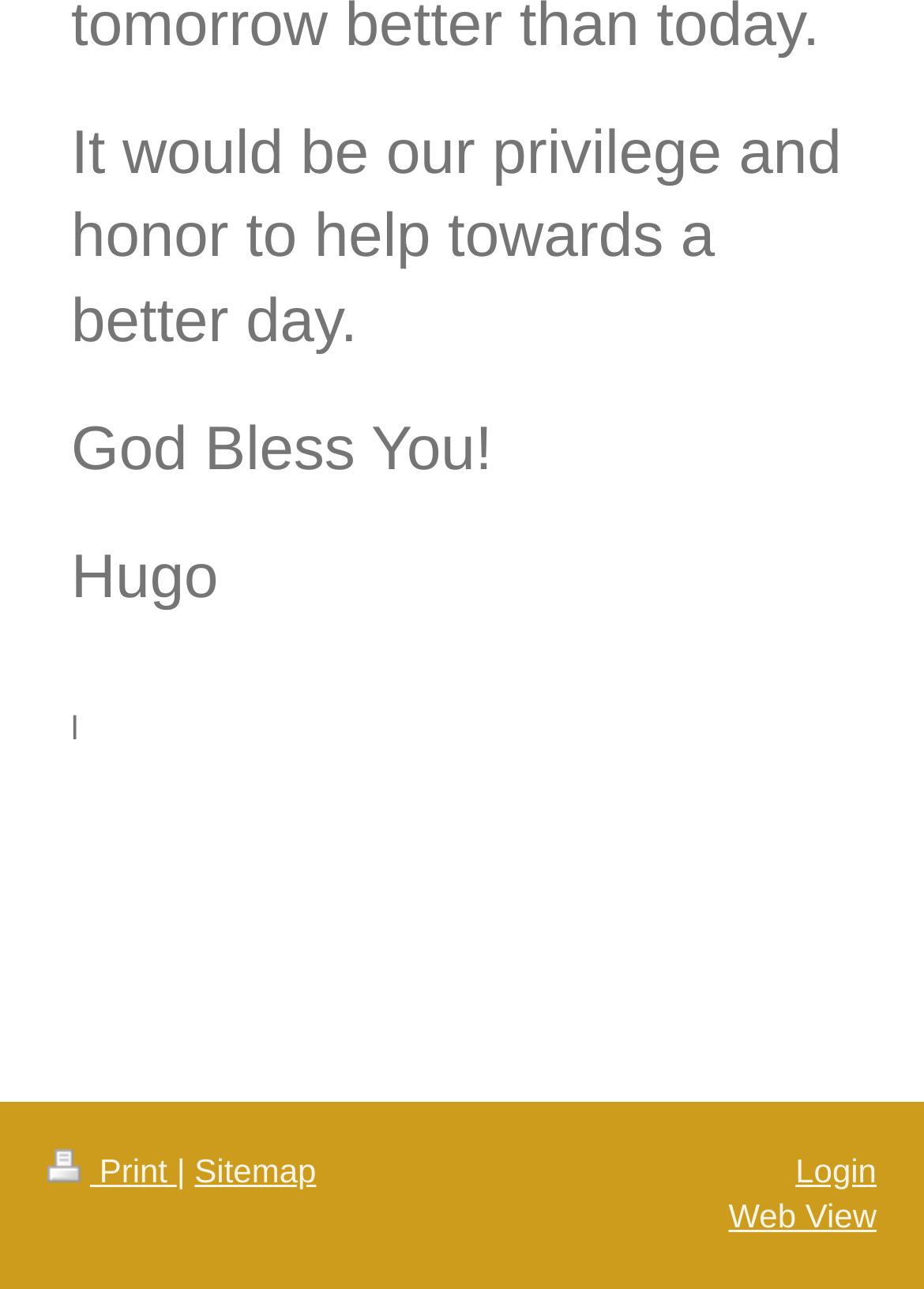What is the separator between 'Print' and 'Sitemap' links?
Use the screenshot to answer the question with a single word or phrase.

|